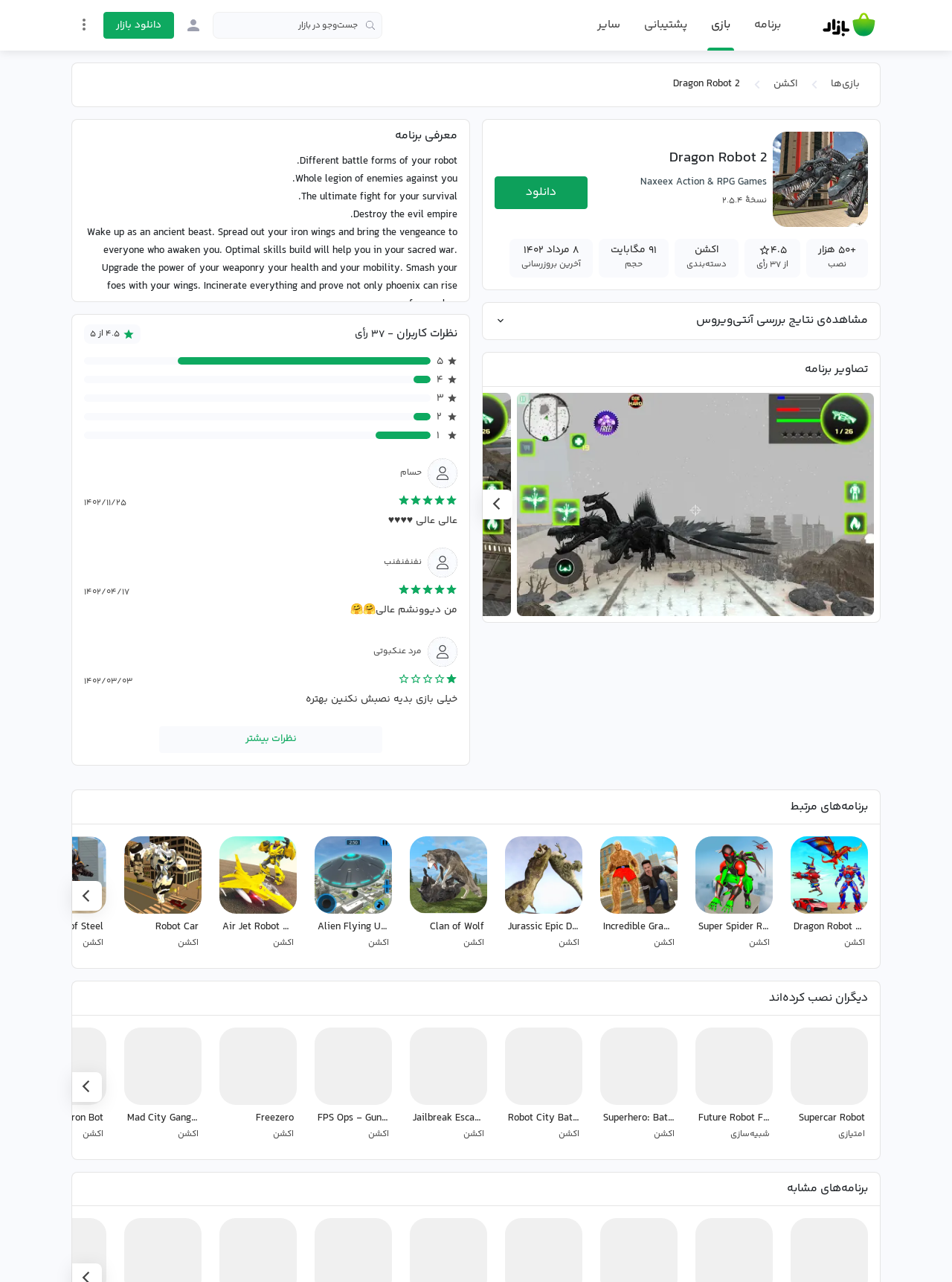What is the rating of the game?
Analyze the screenshot and provide a detailed answer to the question.

The rating of the game can be found in the static text element with the text '۴.۵ از ۵' which is located near the top of the webpage.